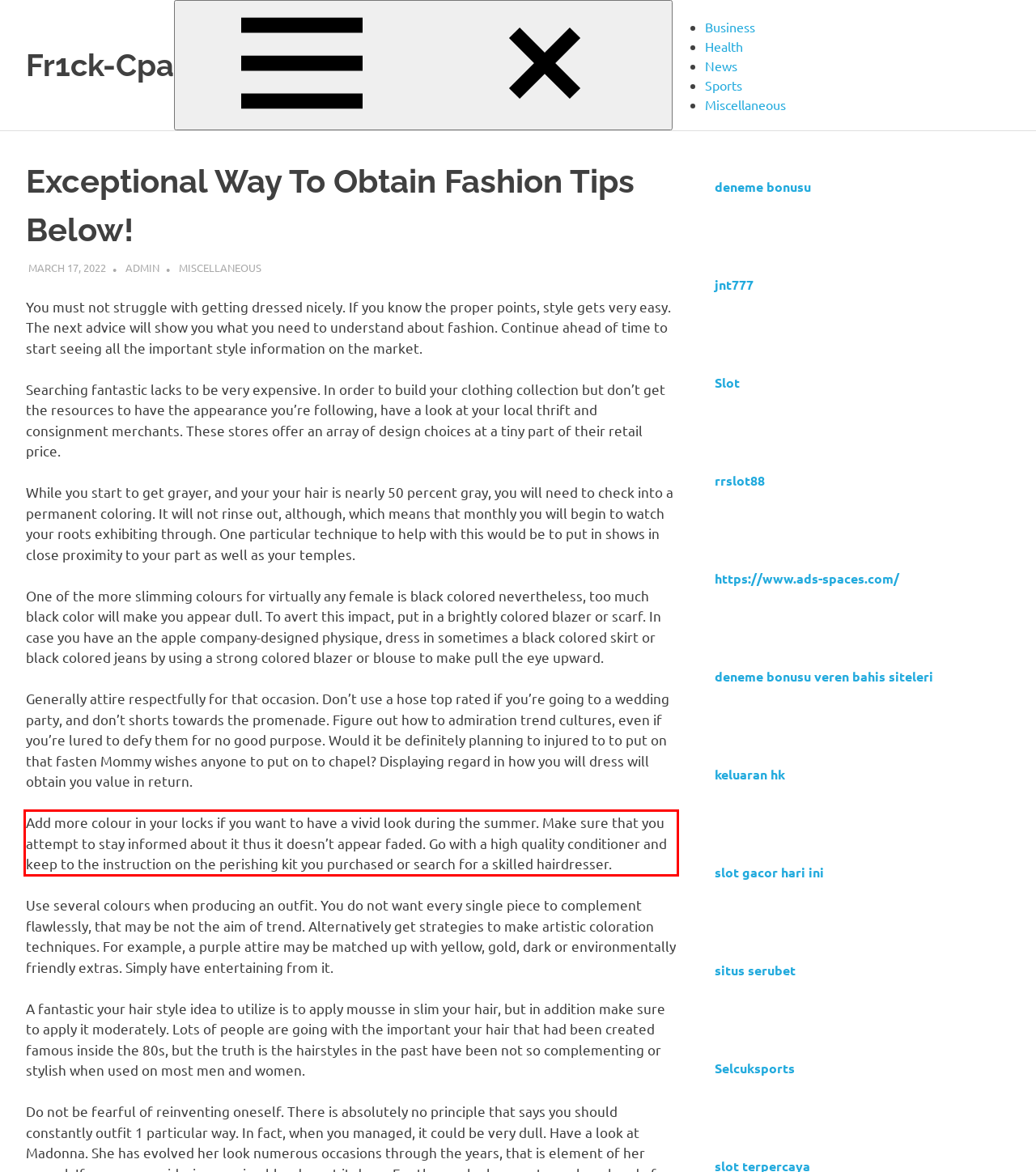Using the provided webpage screenshot, recognize the text content in the area marked by the red bounding box.

Add more colour in your locks if you want to have a vivid look during the summer. Make sure that you attempt to stay informed about it thus it doesn’t appear faded. Go with a high quality conditioner and keep to the instruction on the perishing kit you purchased or search for a skilled hairdresser.